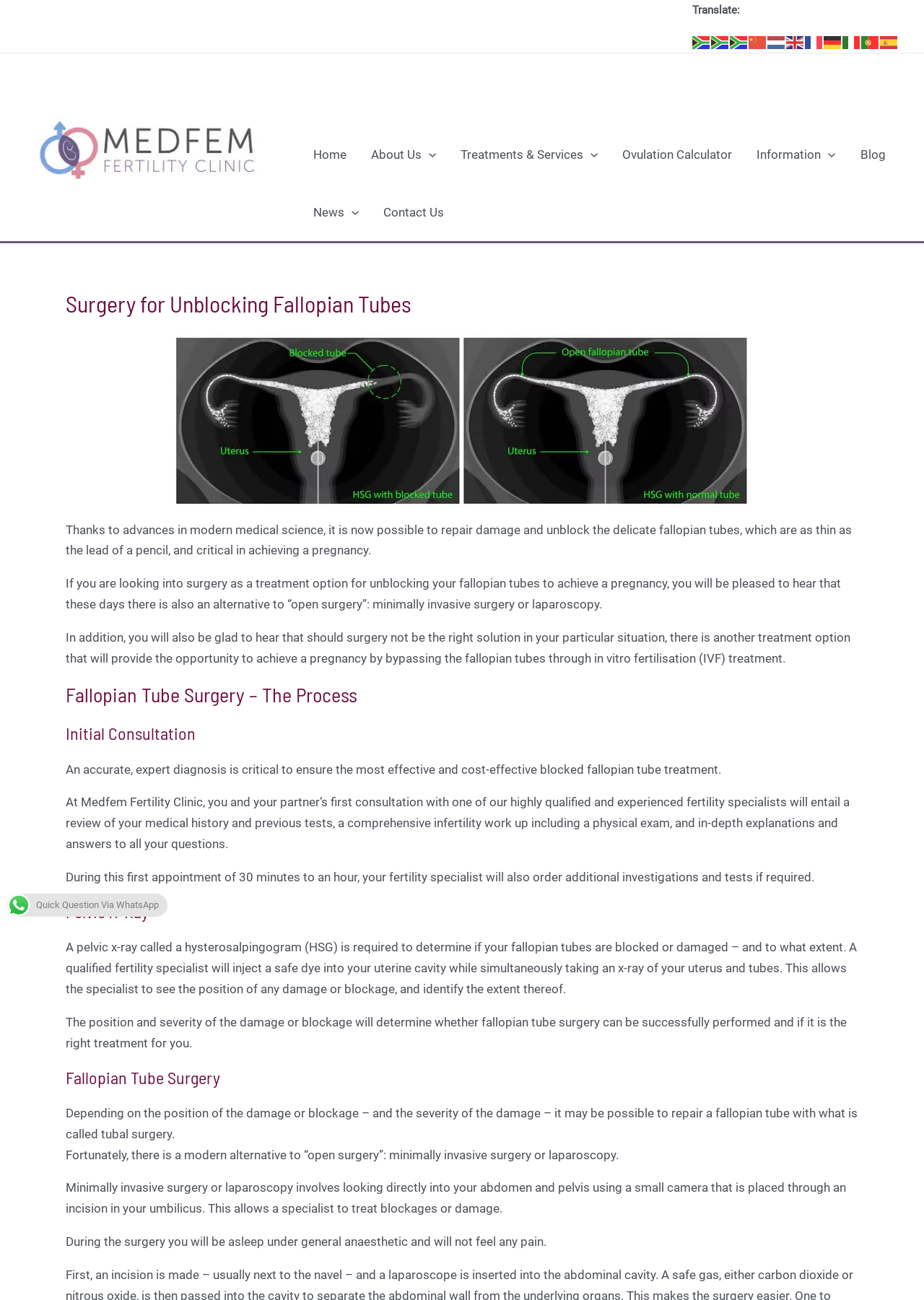Respond to the question below with a single word or phrase:
What is the duration of the initial consultation?

30 minutes to an hour